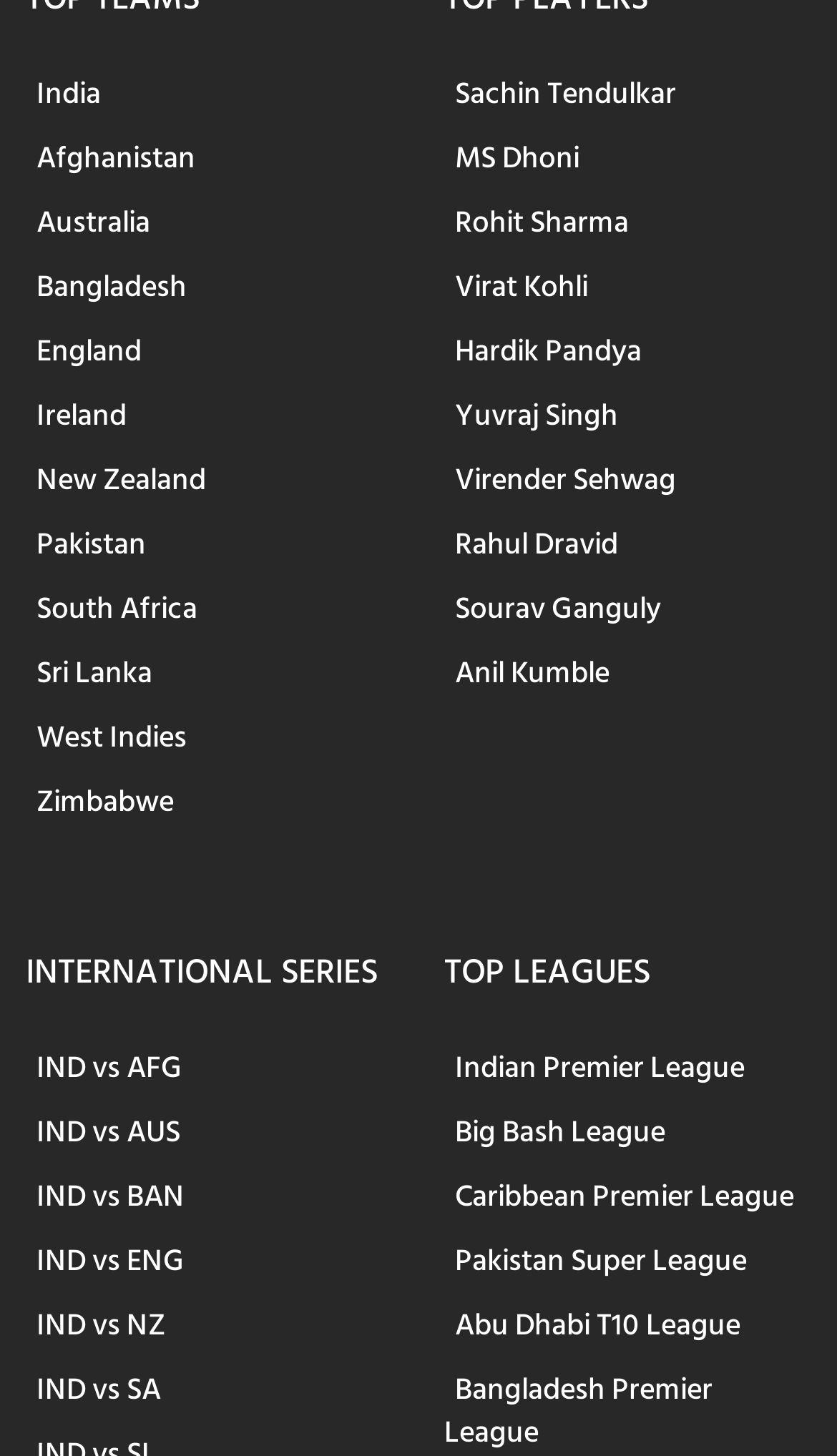For the following element description, predict the bounding box coordinates in the format (top-left x, top-left y, bottom-right x, bottom-right y). All values should be floating point numbers between 0 and 1. Description: Abu Dhabi T10 League

[0.531, 0.886, 0.897, 0.935]